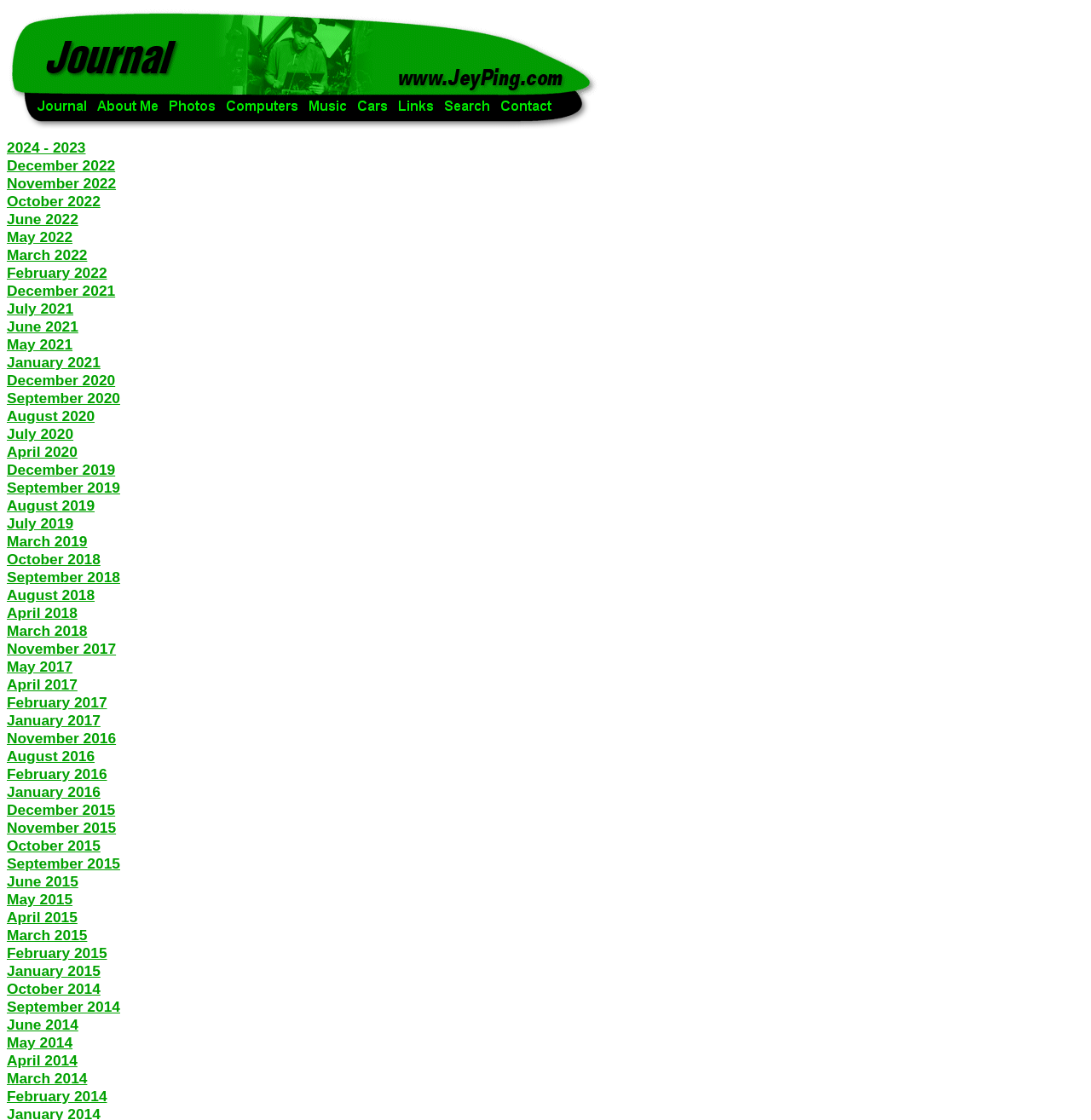Specify the bounding box coordinates for the region that must be clicked to perform the given instruction: "go to About Me page".

[0.084, 0.105, 0.15, 0.117]